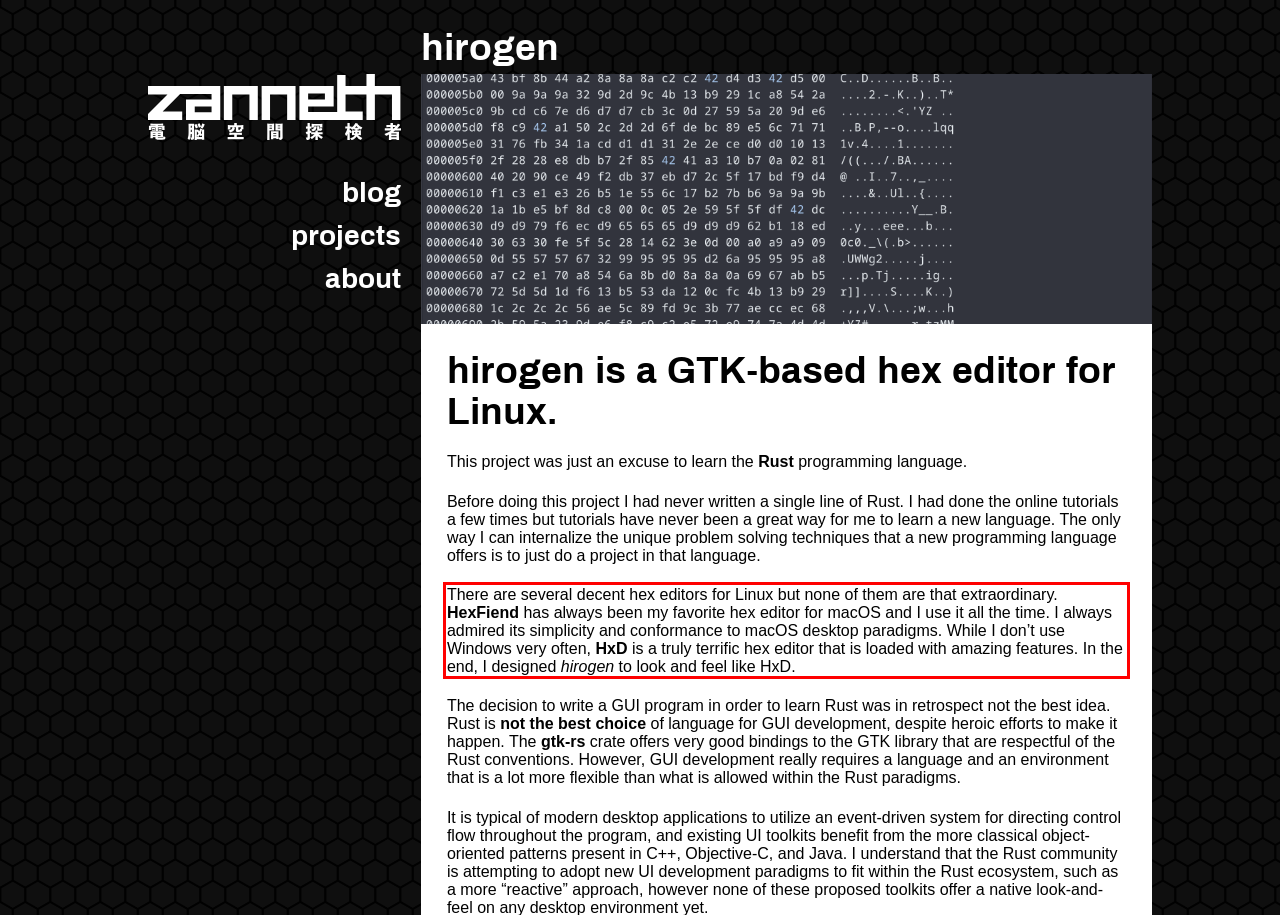Given a screenshot of a webpage, locate the red bounding box and extract the text it encloses.

There are several decent hex editors for Linux but none of them are that extraordinary. HexFiend has always been my favorite hex editor for macOS and I use it all the time. I always admired its simplicity and conformance to macOS desktop paradigms. While I don’t use Windows very often, HxD is a truly terrific hex editor that is loaded with amazing features. In the end, I designed hirogen to look and feel like HxD.